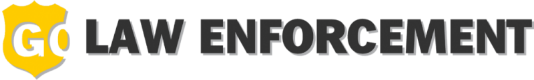Please give a one-word or short phrase response to the following question: 
What is the tone conveyed by the dark font?

importance